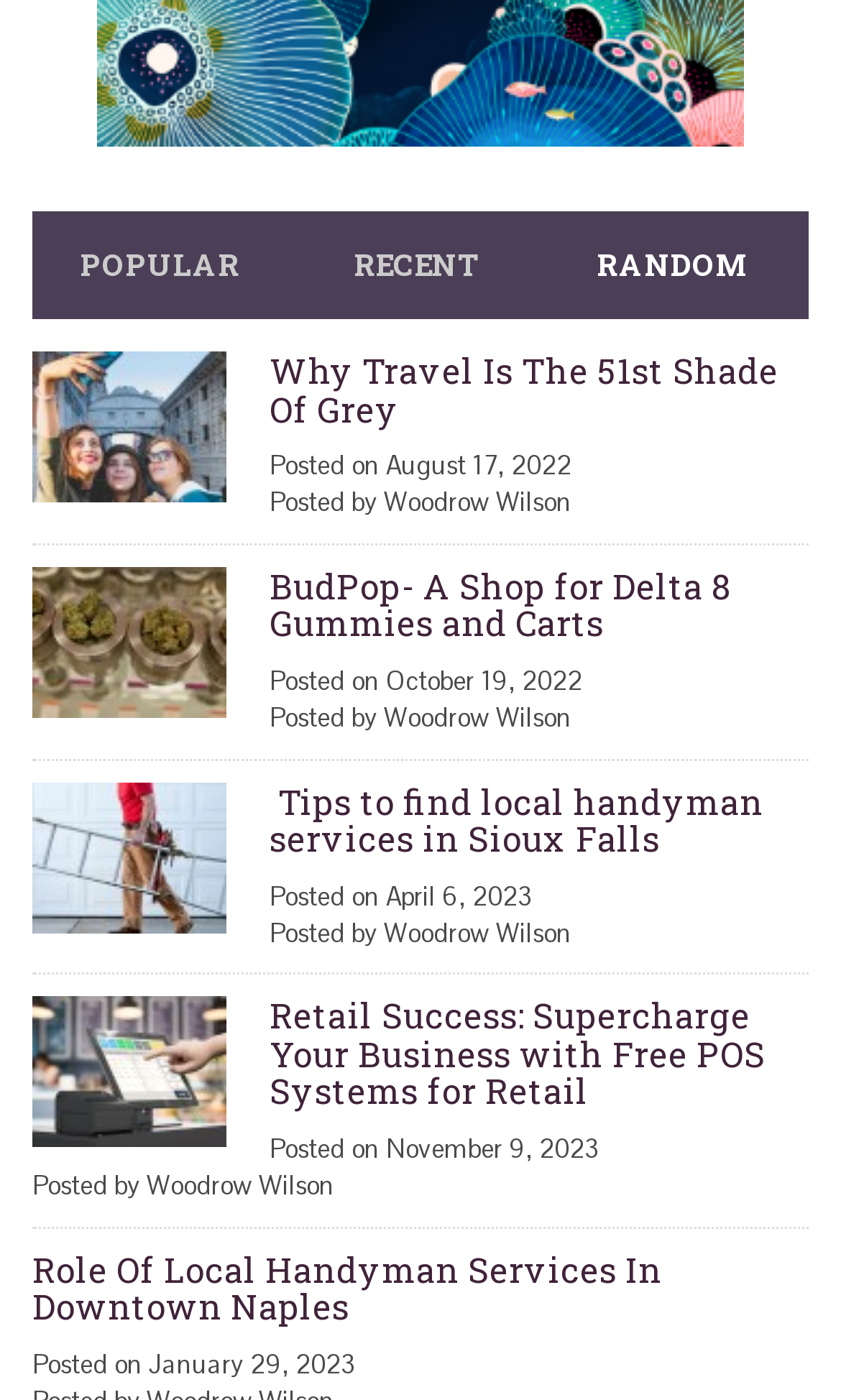Based on the provided description, "Popular", find the bounding box of the corresponding UI element in the screenshot.

[0.096, 0.174, 0.286, 0.203]